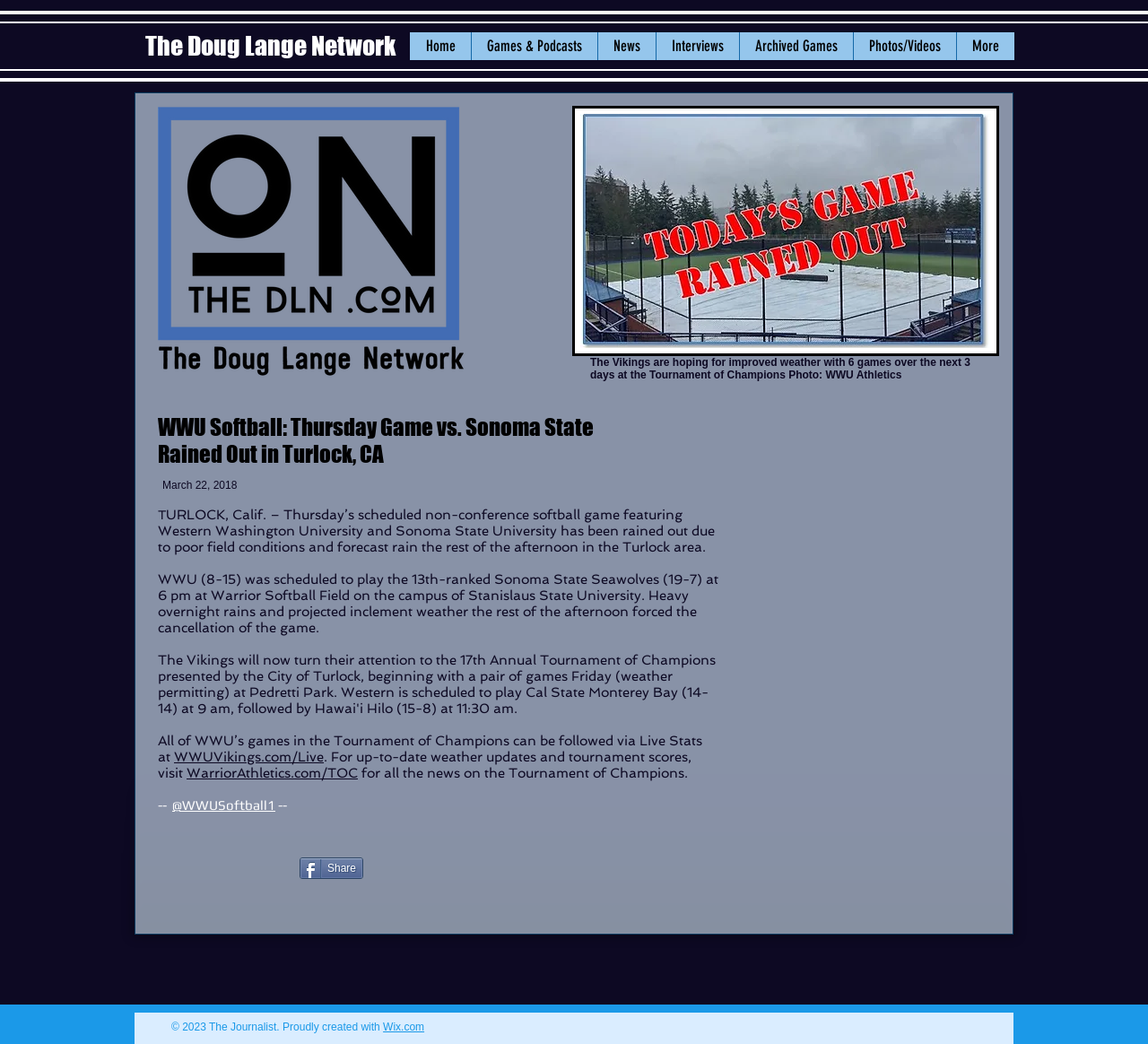What is the name of the university's softball team?
Use the screenshot to answer the question with a single word or phrase.

Western Washington University